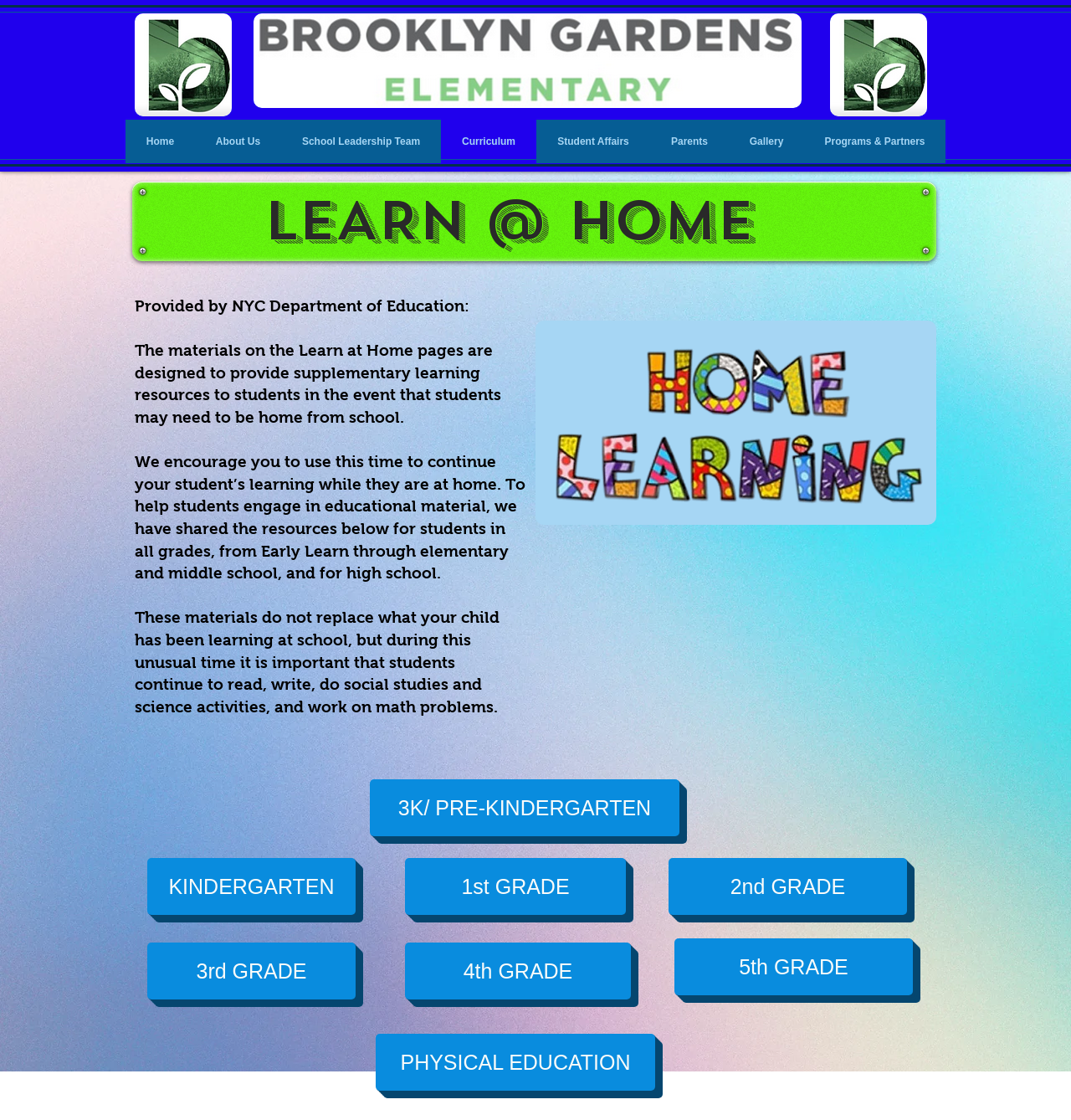Determine the bounding box coordinates of the clickable area required to perform the following instruction: "explore curriculum". The coordinates should be represented as four float numbers between 0 and 1: [left, top, right, bottom].

[0.412, 0.107, 0.501, 0.146]